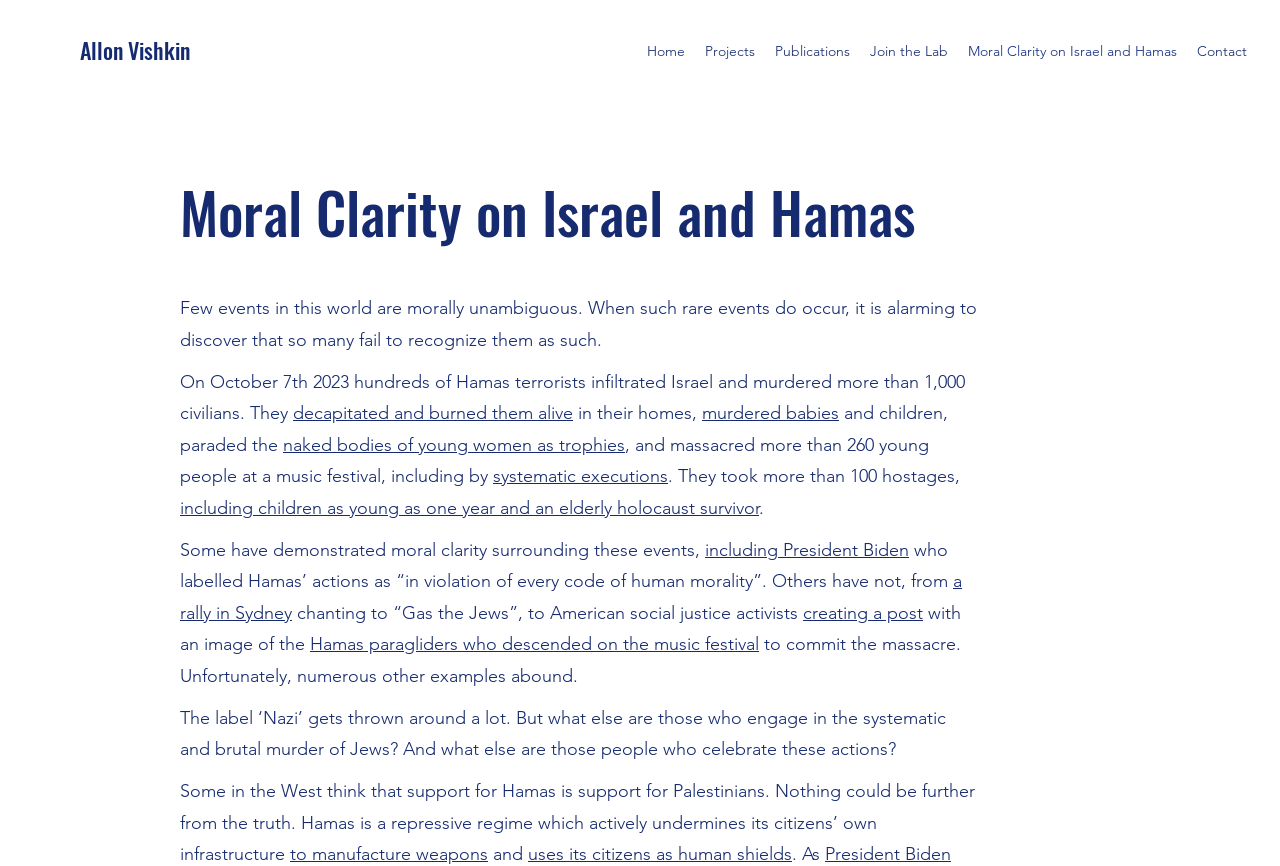Please extract the title of the webpage.

Moral Clarity on Israel and Hamas